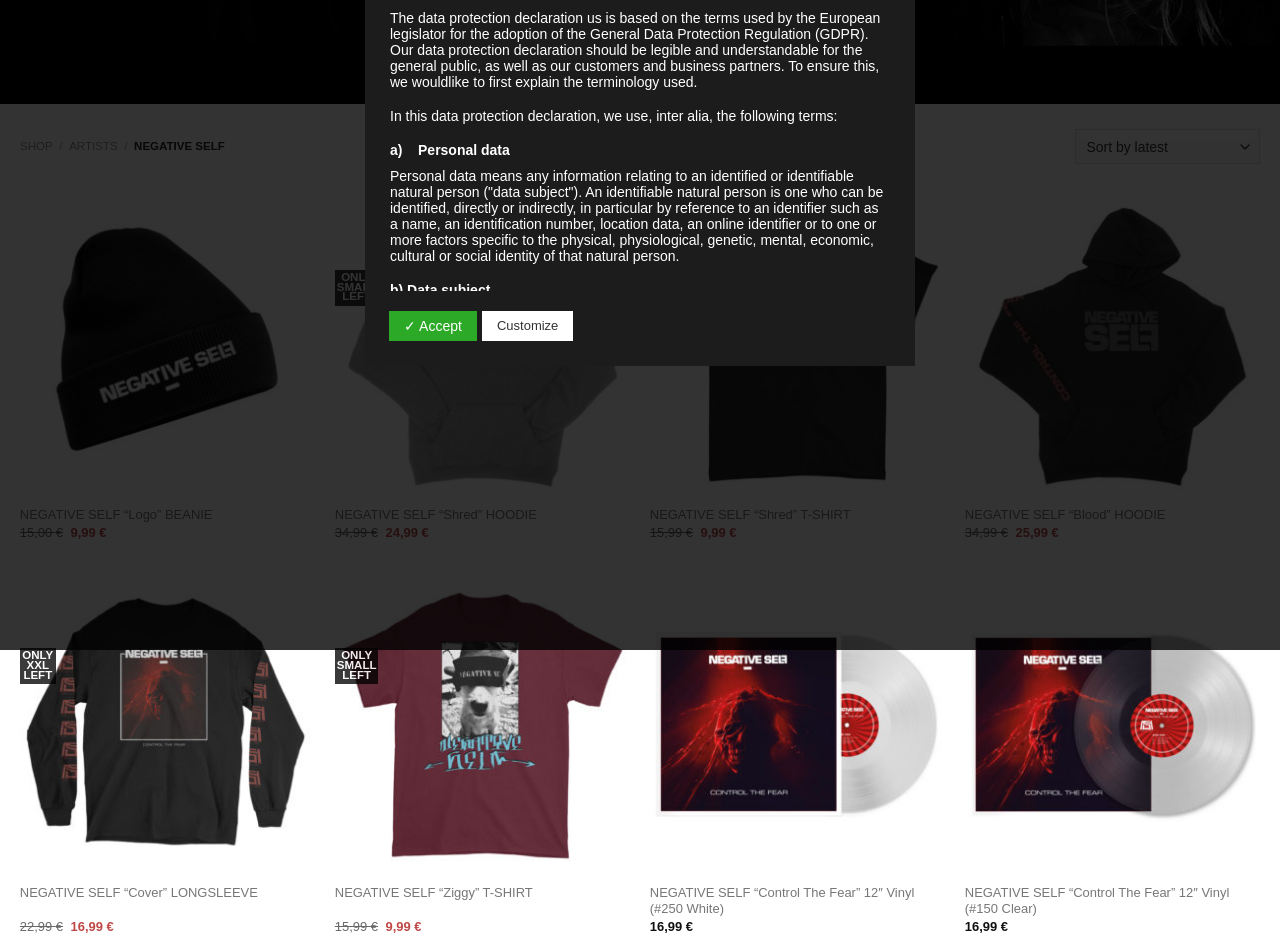For the given element description aria-label="NEGATIVE SELF "Logo" BEANIE", determine the bounding box coordinates of the UI element. The coordinates should follow the format (top-left x, top-left y, bottom-right x, bottom-right y) and be within the range of 0 to 1.

[0.015, 0.214, 0.246, 0.53]